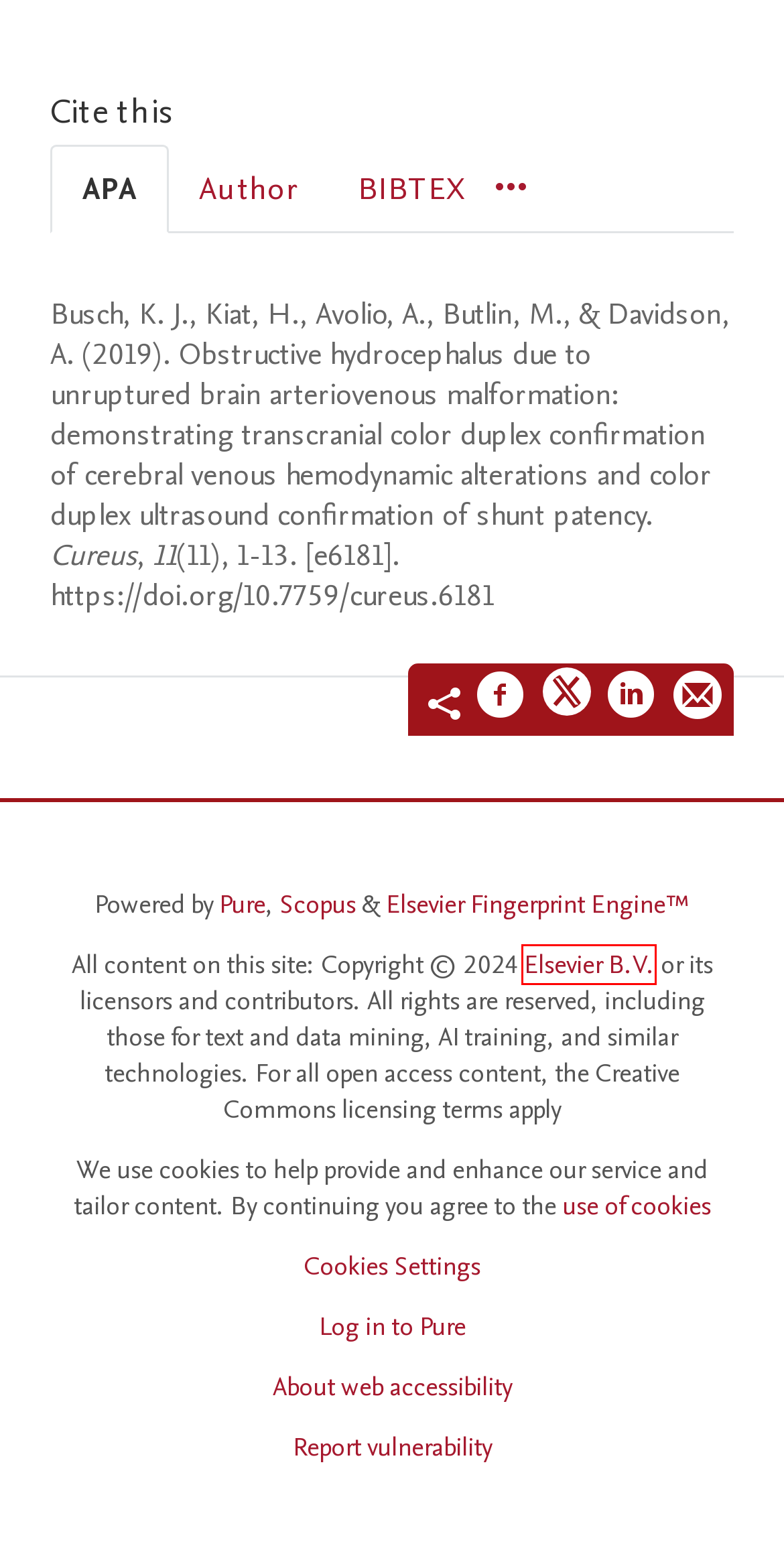You have a screenshot of a webpage with a red bounding box around an element. Identify the webpage description that best fits the new page that appears after clicking the selected element in the red bounding box. Here are the candidates:
A. Mark Butlin
     — Macquarie University
B. Scopus preview -  
Scopus - Welcome to Scopus
C. Hosen Kiat
     — Macquarie University
D. Alberto Avolio
     — Macquarie University
E. CC BY 4.0 Deed | Attribution 4.0 International
 | Creative Commons
F. Faculty of Medicine, Health and Human Sciences
     — Macquarie University
G. Pure | The world’s leading RIMS or CRIS | Elsevier
H. Elsevier | 信息分析业务

H